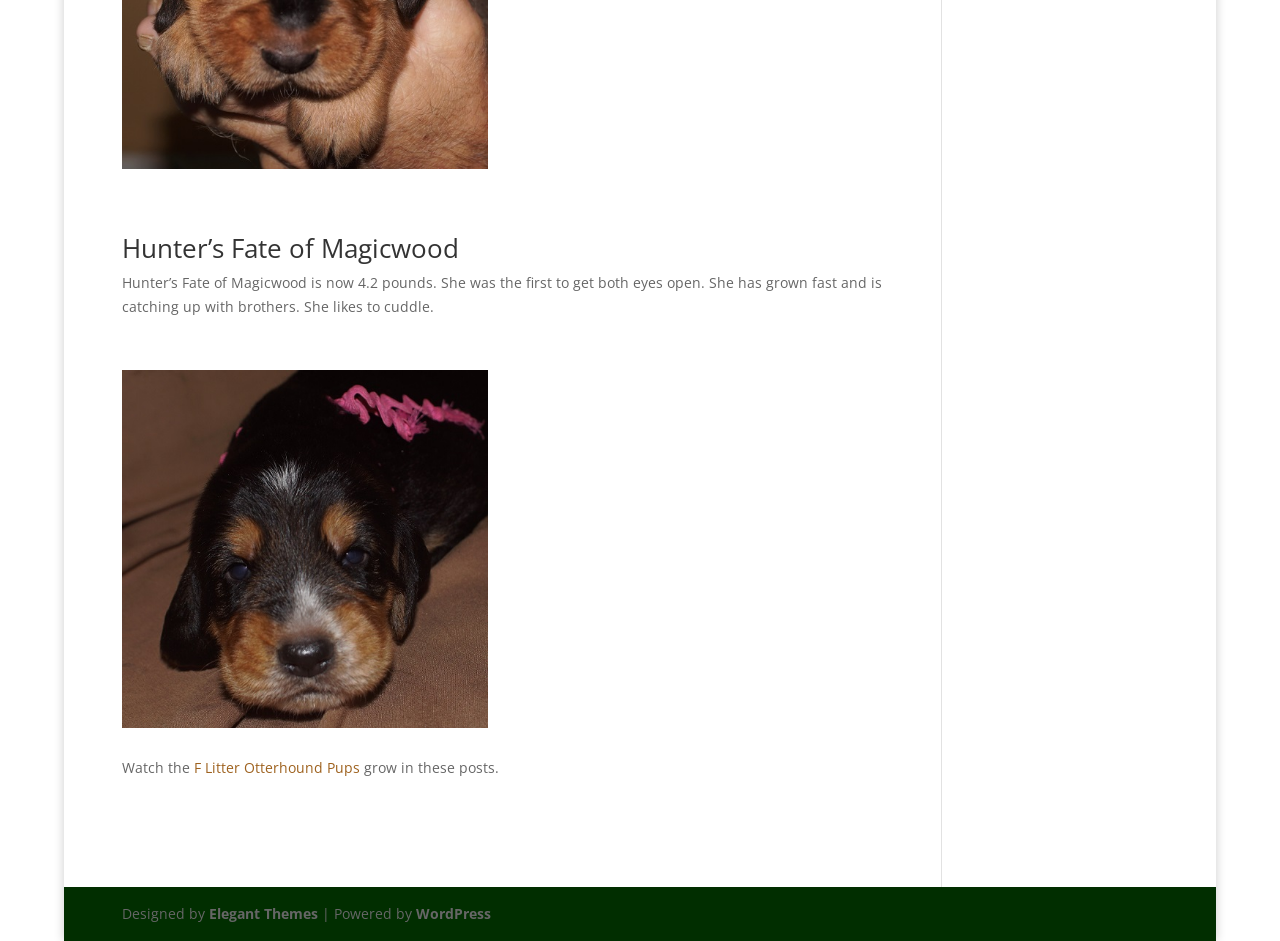Bounding box coordinates are specified in the format (top-left x, top-left y, bottom-right x, bottom-right y). All values are floating point numbers bounded between 0 and 1. Please provide the bounding box coordinate of the region this sentence describes: WordPress

[0.325, 0.961, 0.383, 0.981]